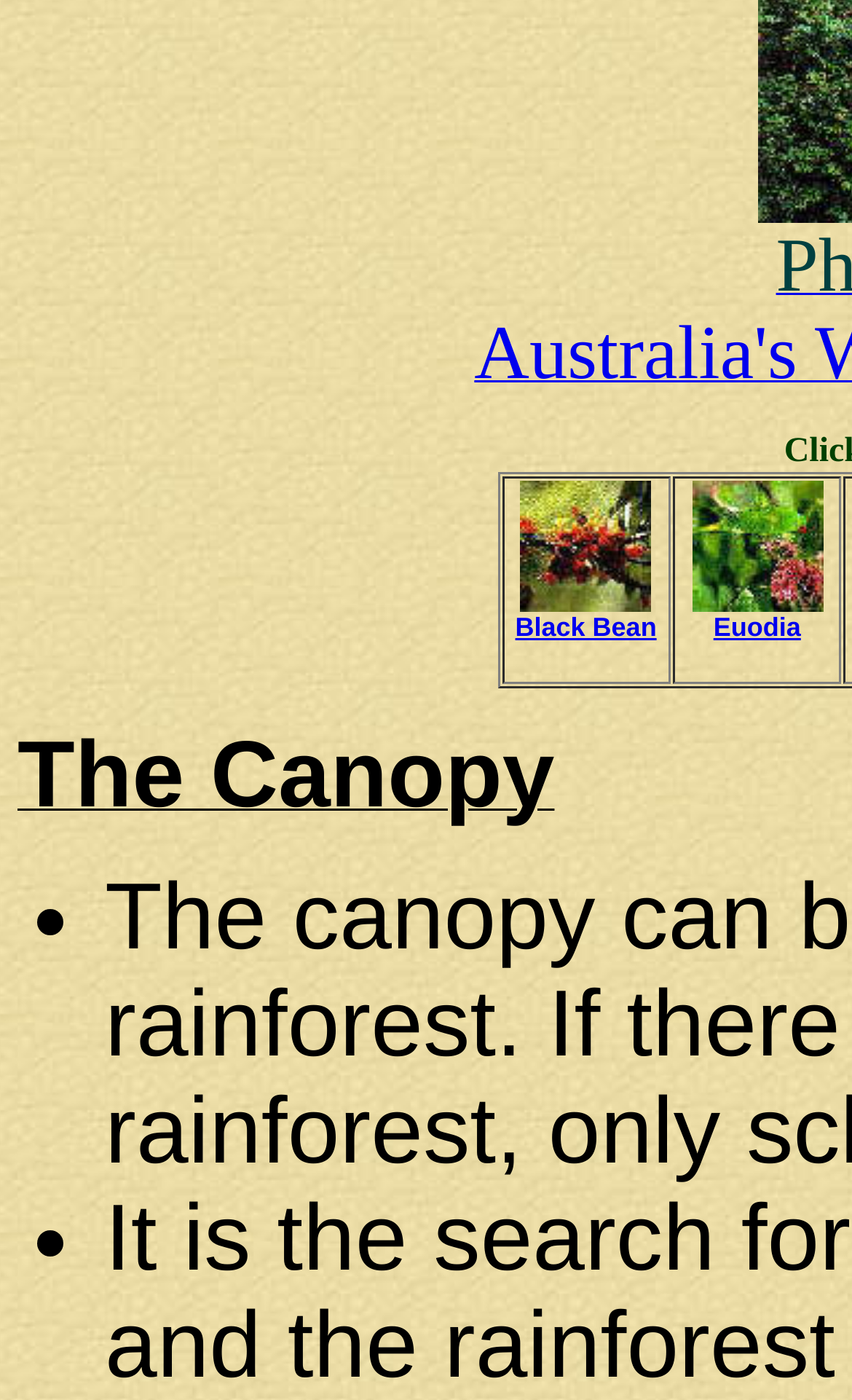Determine the bounding box coordinates for the HTML element described here: "Black Bean".

[0.605, 0.454, 0.771, 0.498]